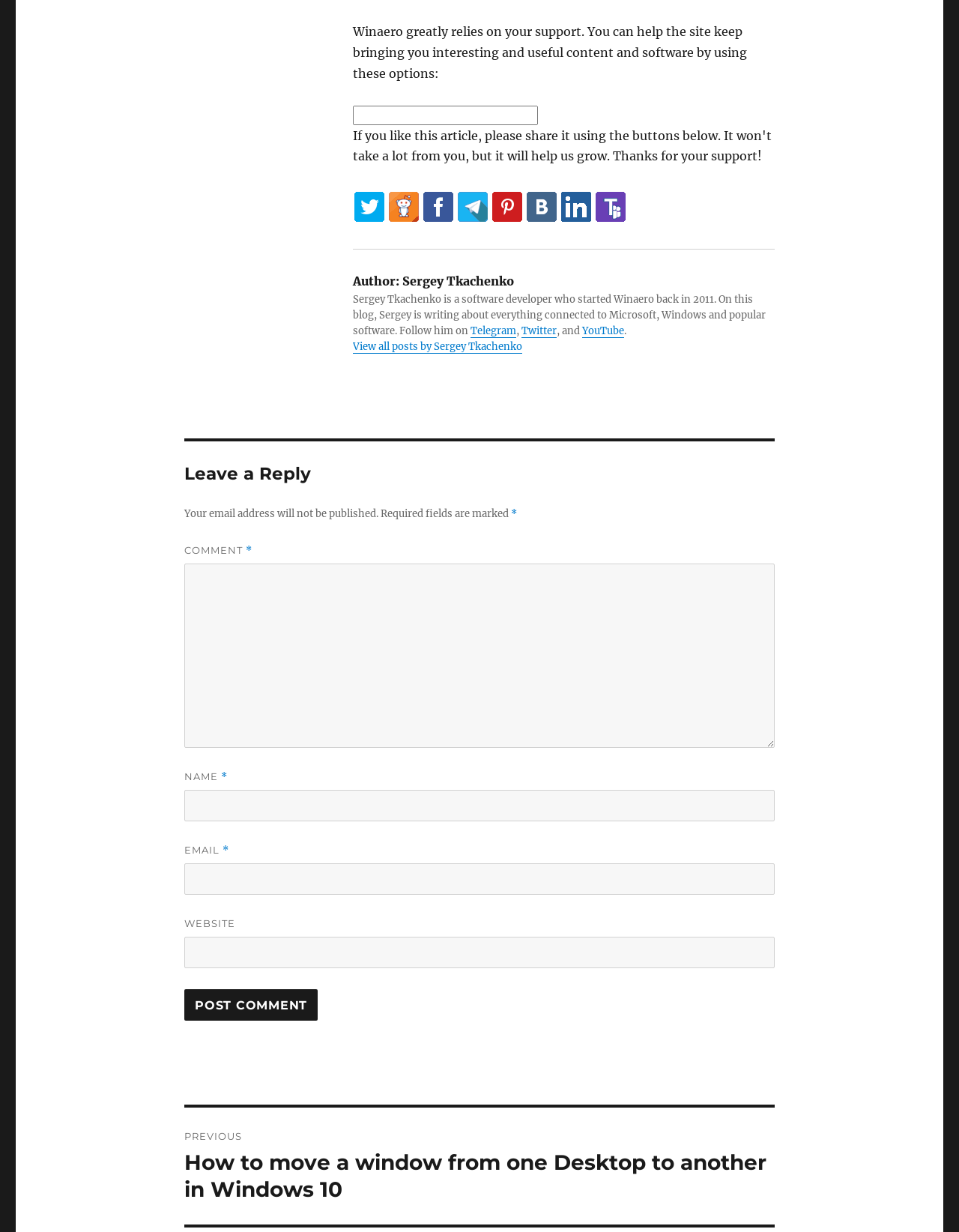Please reply with a single word or brief phrase to the question: 
What is the purpose of the textbox with the label 'EMAIL'?

To enter email address